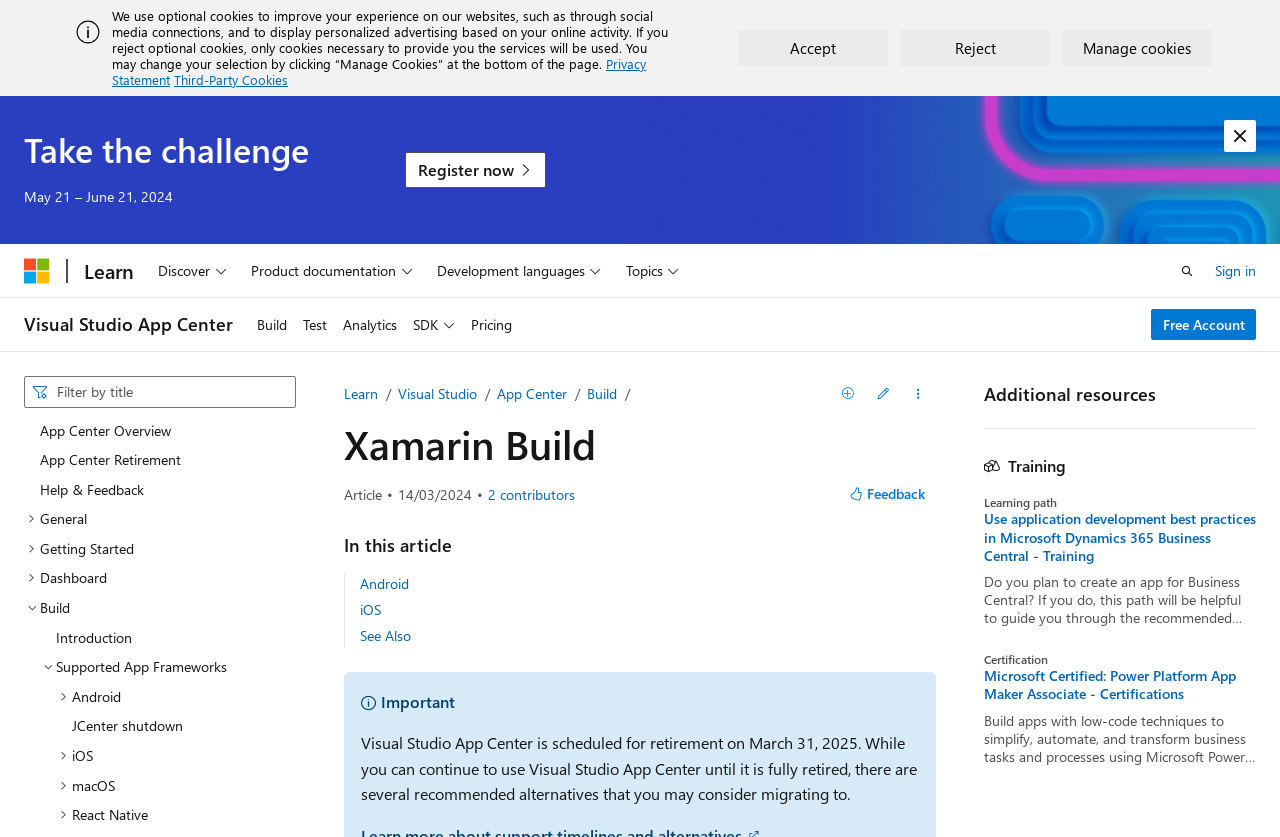Please give a succinct answer to the question in one word or phrase:
What is the certification mentioned on the webpage?

Power Platform App Maker Associate